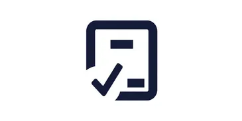What is the company's commitment reflected by the checkmark?
Refer to the image and provide a thorough answer to the question.

The caption states that the checkmark reflects the company's commitment to delivering tailored packaging solutions and excellence in production processes, which emphasizes their dedication to meeting customer standards and ensuring satisfaction throughout their manufacturing services.